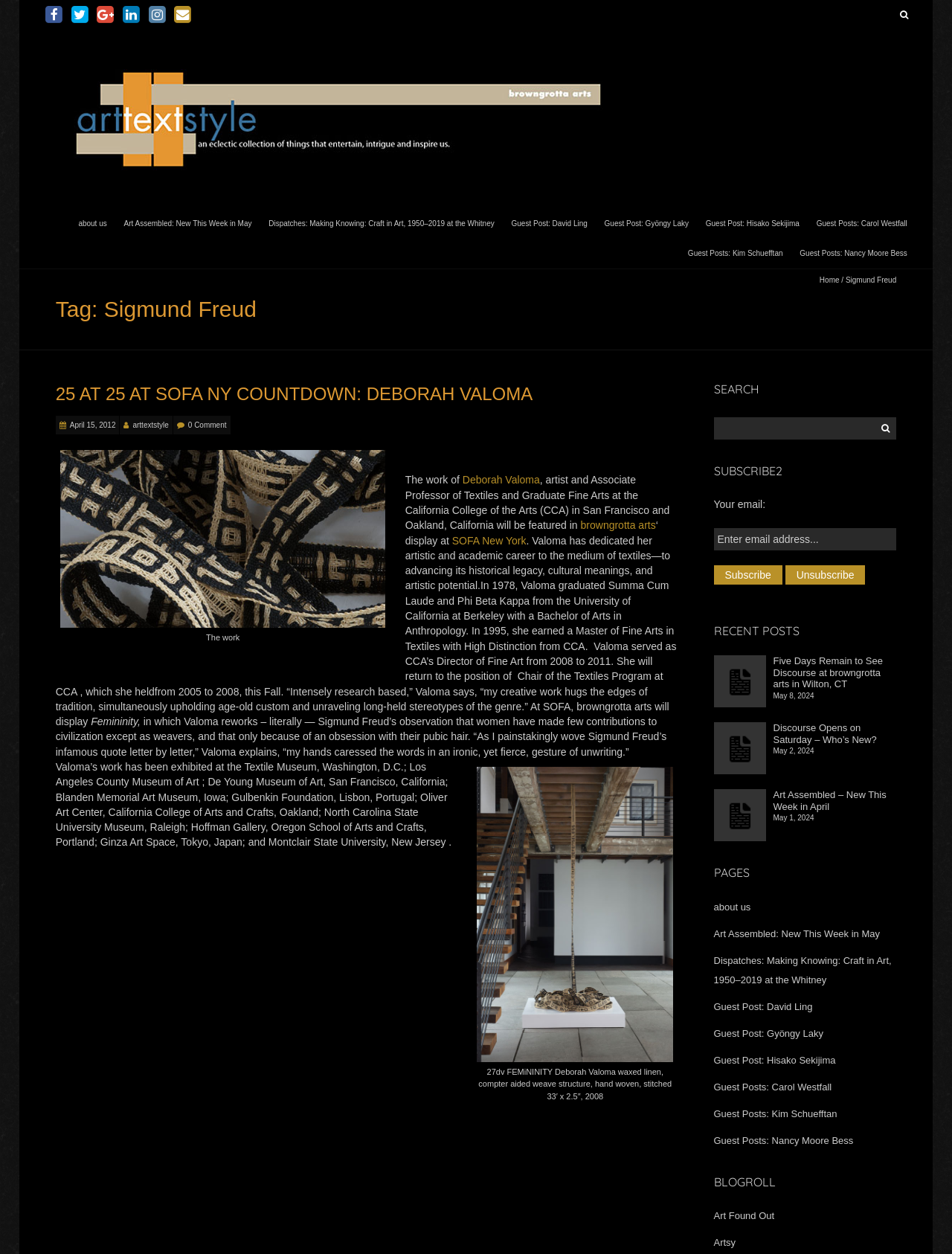What is the name of the website?
Using the image, respond with a single word or phrase.

arttextstyle